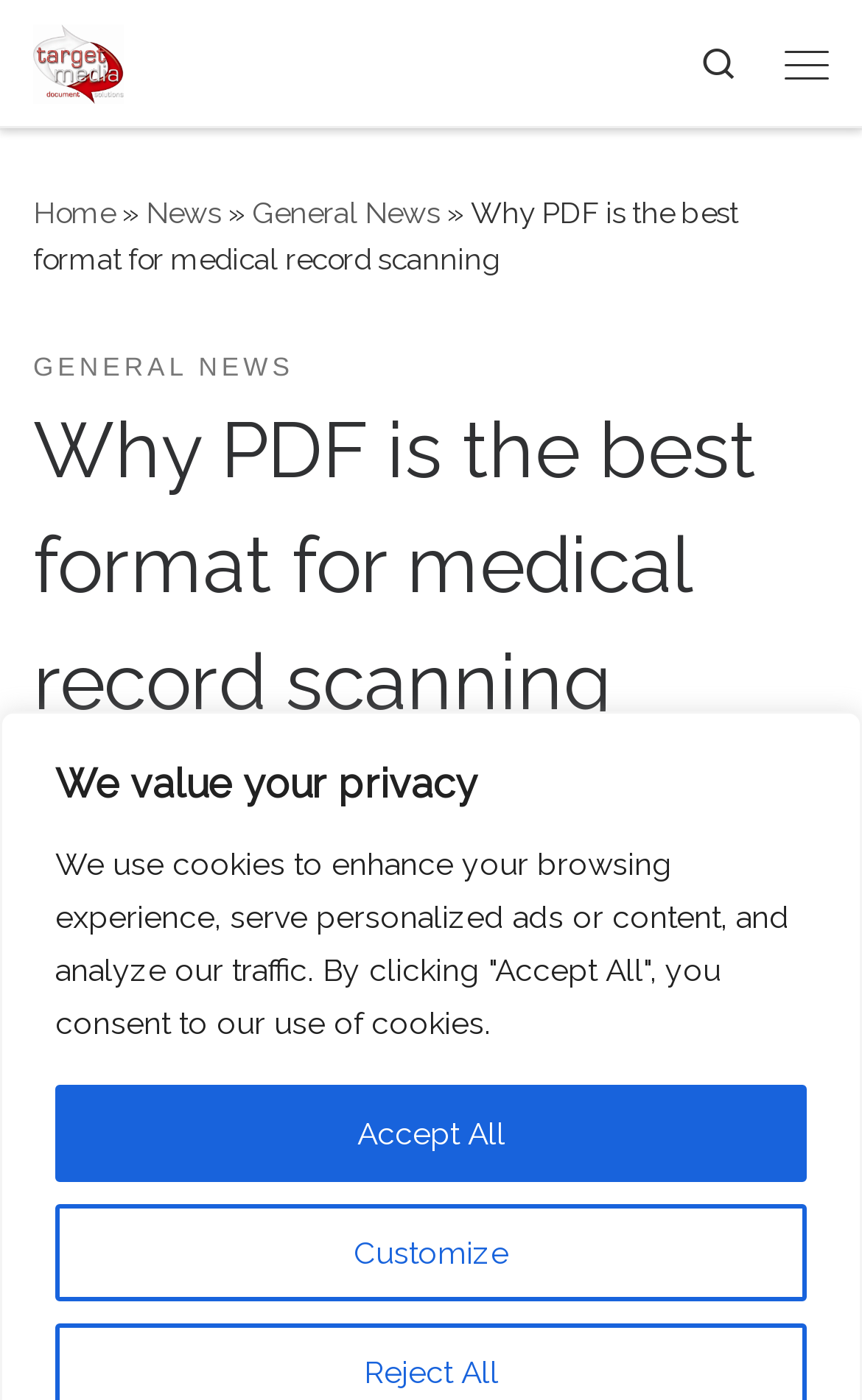Please predict the bounding box coordinates of the element's region where a click is necessary to complete the following instruction: "go to home page". The coordinates should be represented by four float numbers between 0 and 1, i.e., [left, top, right, bottom].

[0.038, 0.138, 0.133, 0.164]